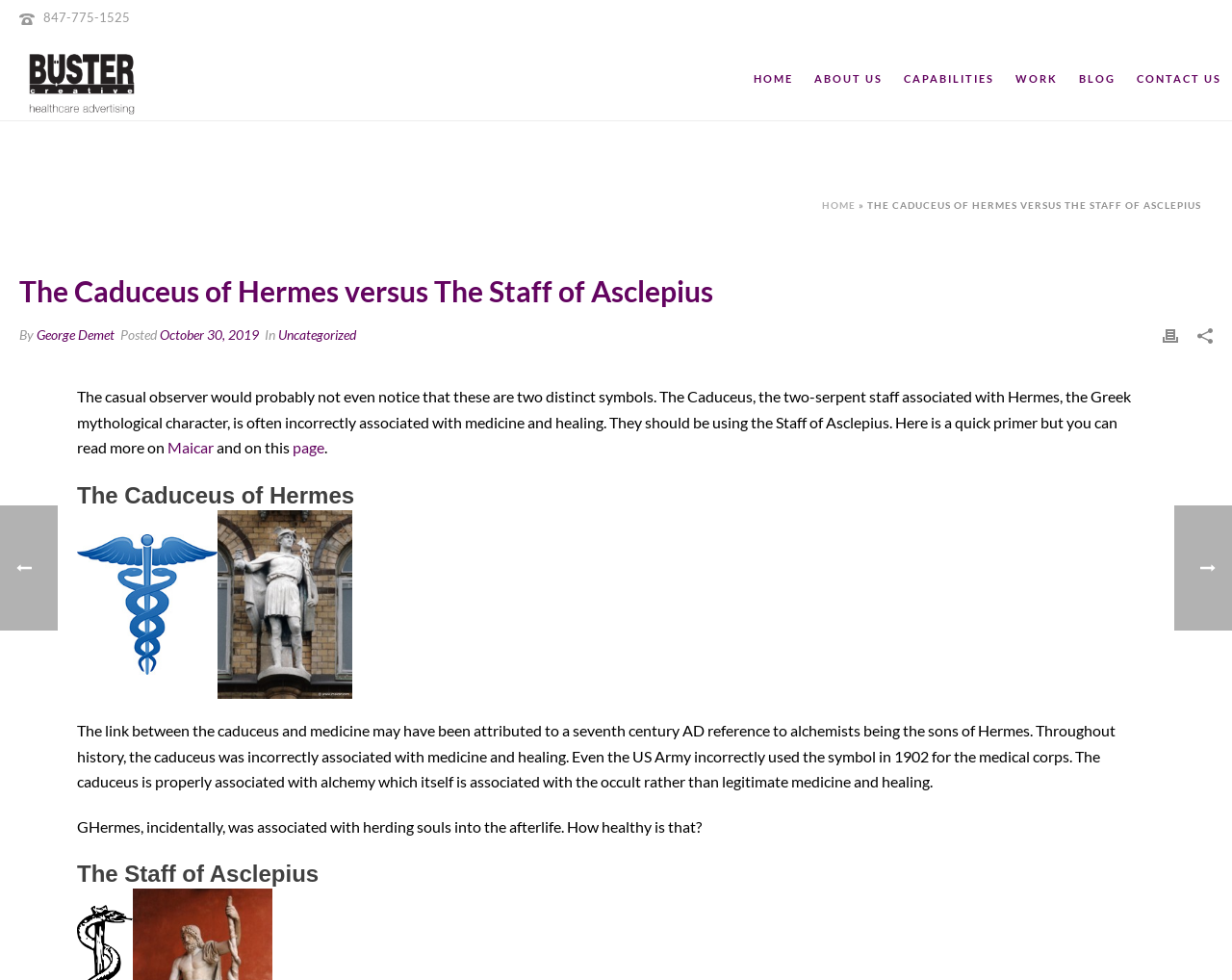Find the bounding box coordinates of the element's region that should be clicked in order to follow the given instruction: "Click the 'HOME' link". The coordinates should consist of four float numbers between 0 and 1, i.e., [left, top, right, bottom].

[0.603, 0.034, 0.652, 0.123]